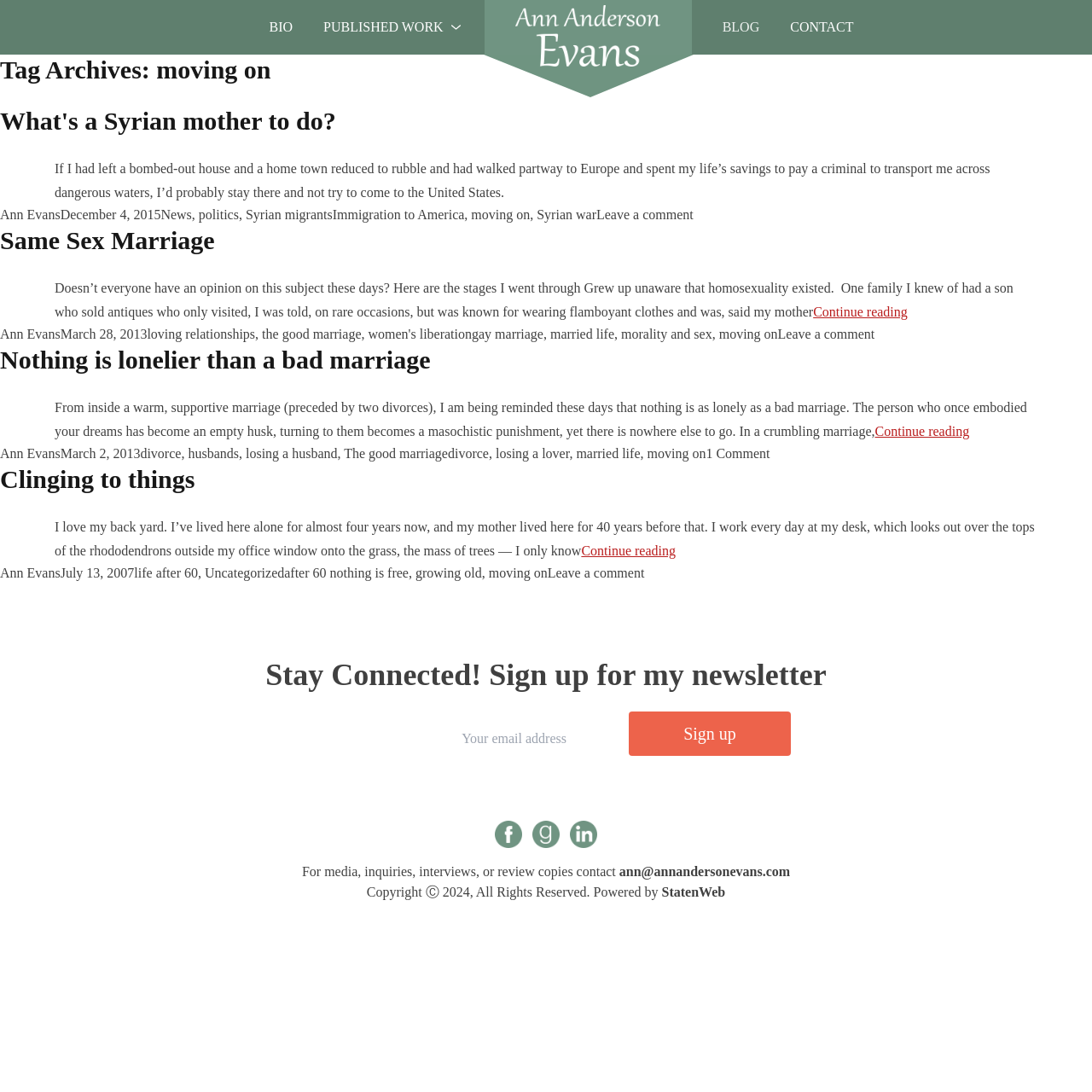Give a concise answer using only one word or phrase for this question:
What is the date of the second article?

March 28, 2013